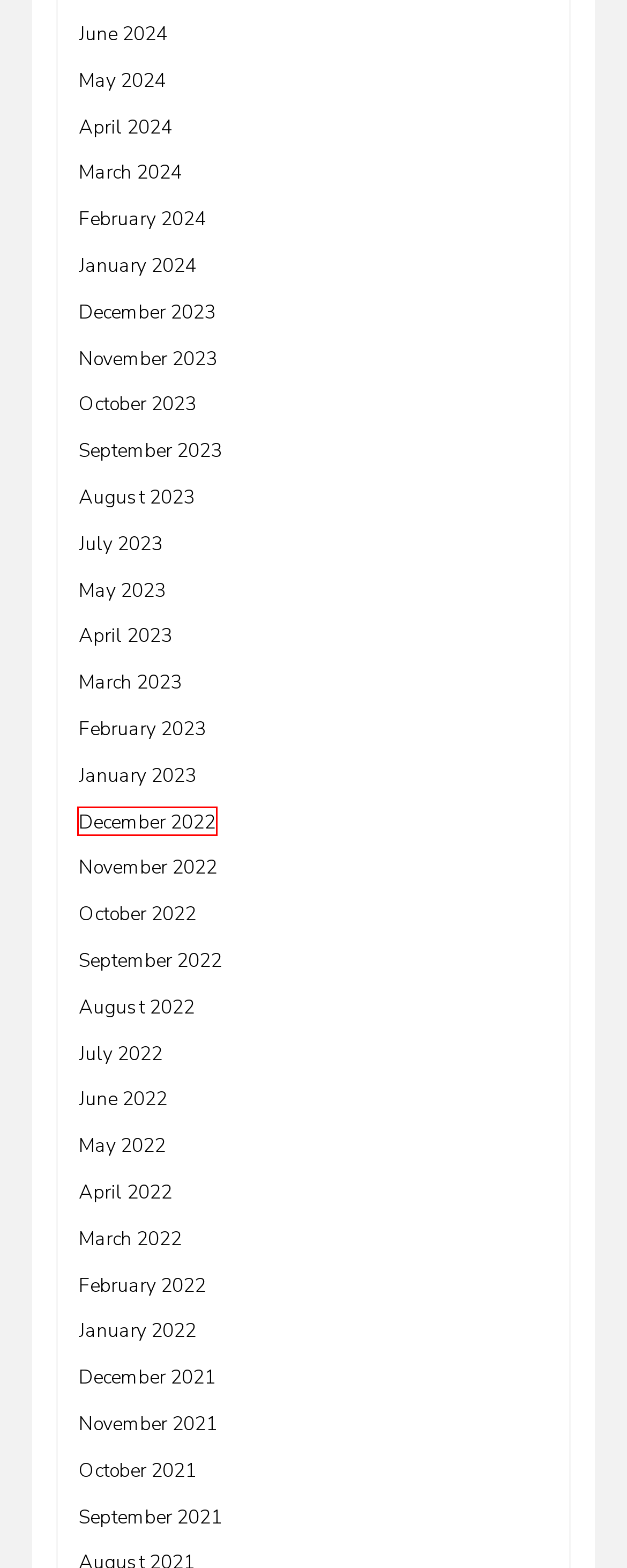You are looking at a screenshot of a webpage with a red bounding box around an element. Determine the best matching webpage description for the new webpage resulting from clicking the element in the red bounding box. Here are the descriptions:
A. December 2022 – Home Design Ideas
B. May 2022 – Home Design Ideas
C. September 2023 – Home Design Ideas
D. November 2023 – Home Design Ideas
E. October 2022 – Home Design Ideas
F. June 2022 – Home Design Ideas
G. March 2024 – Home Design Ideas
H. October 2021 – Home Design Ideas

A